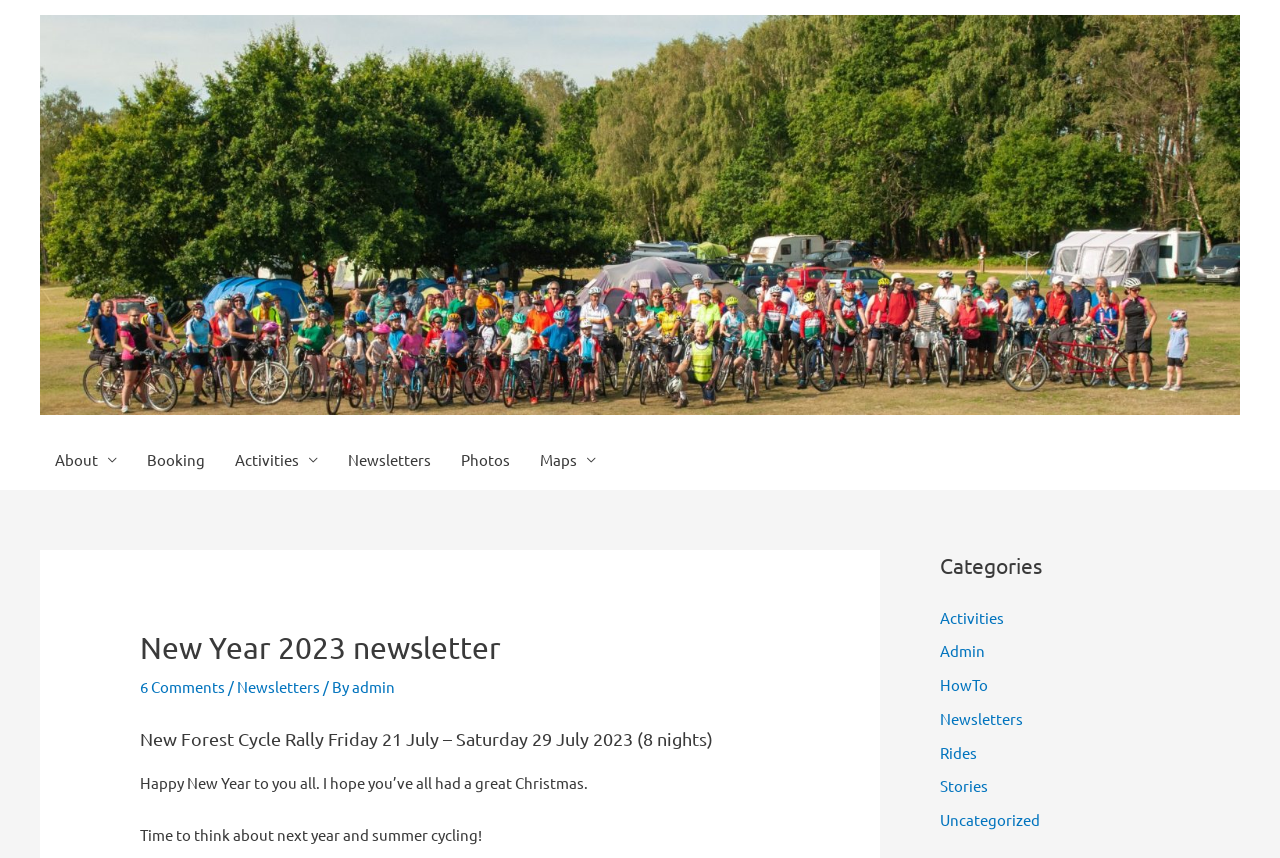Refer to the image and provide a thorough answer to this question:
What categories are available on this website?

I found the answer by looking at the navigation element that says 'Categories'. This navigation element contains links to various categories, which are Activities, Admin, HowTo, Newsletters, Rides, Stories, and Uncategorized.